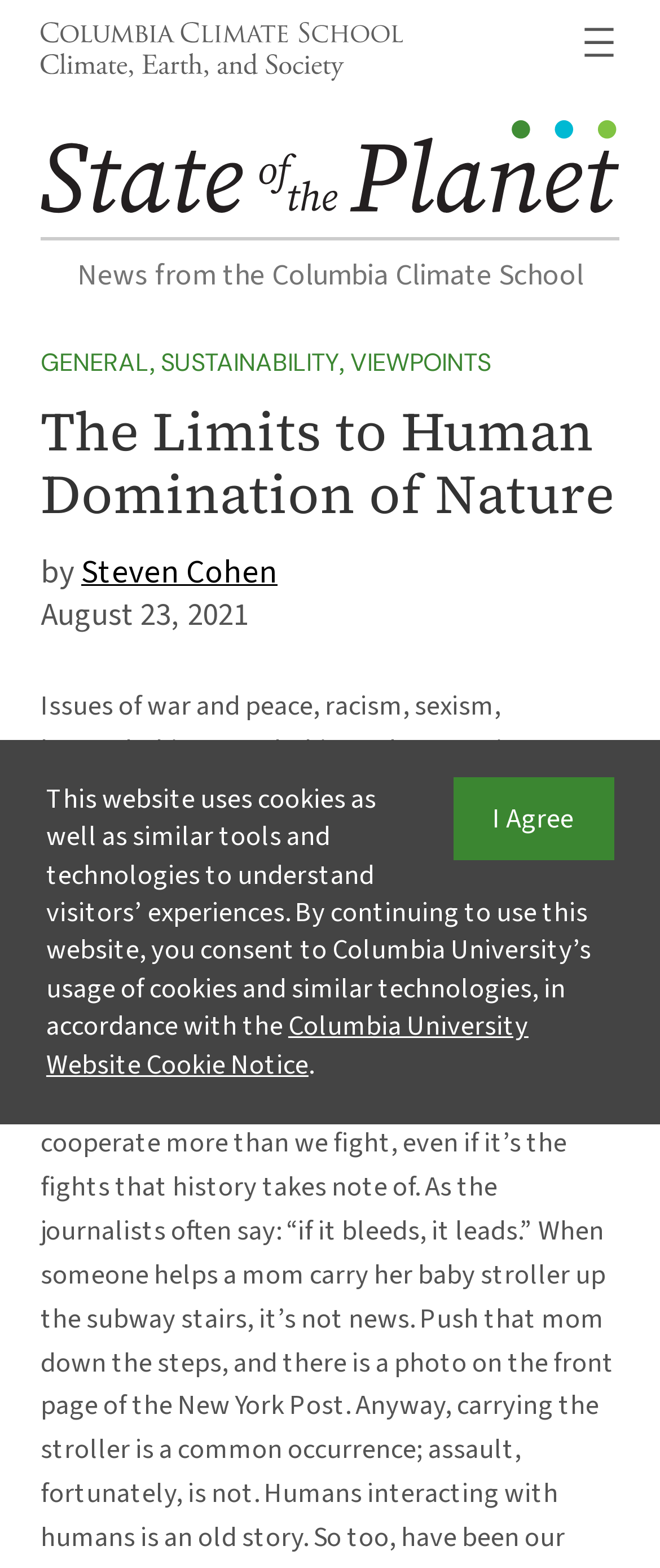Please find the bounding box for the following UI element description. Provide the coordinates in (top-left x, top-left y, bottom-right x, bottom-right y) format, with values between 0 and 1: State of the Planet.sotp-svg{fill:#231f20}

[0.062, 0.077, 0.938, 0.145]